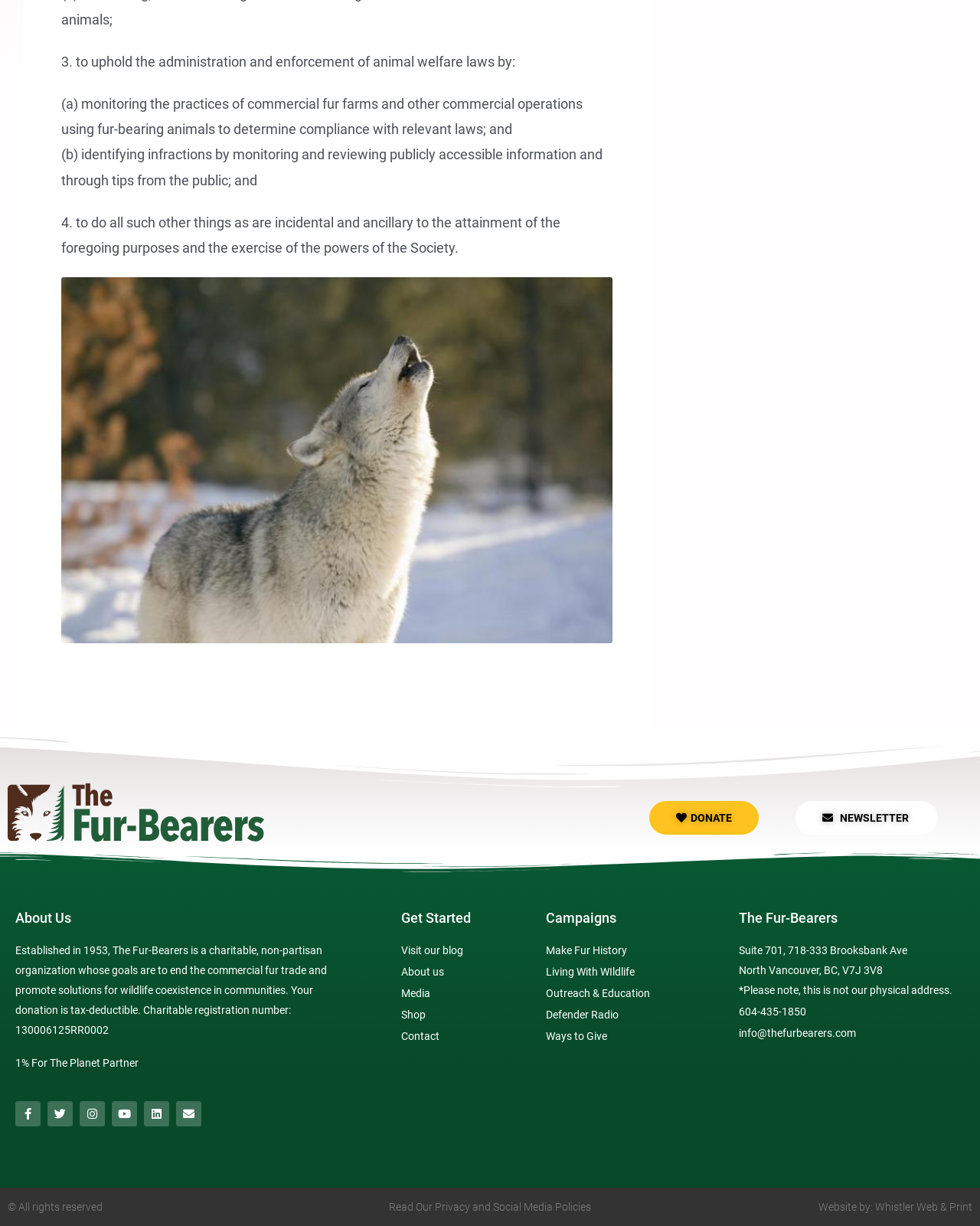Please locate the bounding box coordinates for the element that should be clicked to achieve the following instruction: "Search for products". Ensure the coordinates are given as four float numbers between 0 and 1, i.e., [left, top, right, bottom].

None